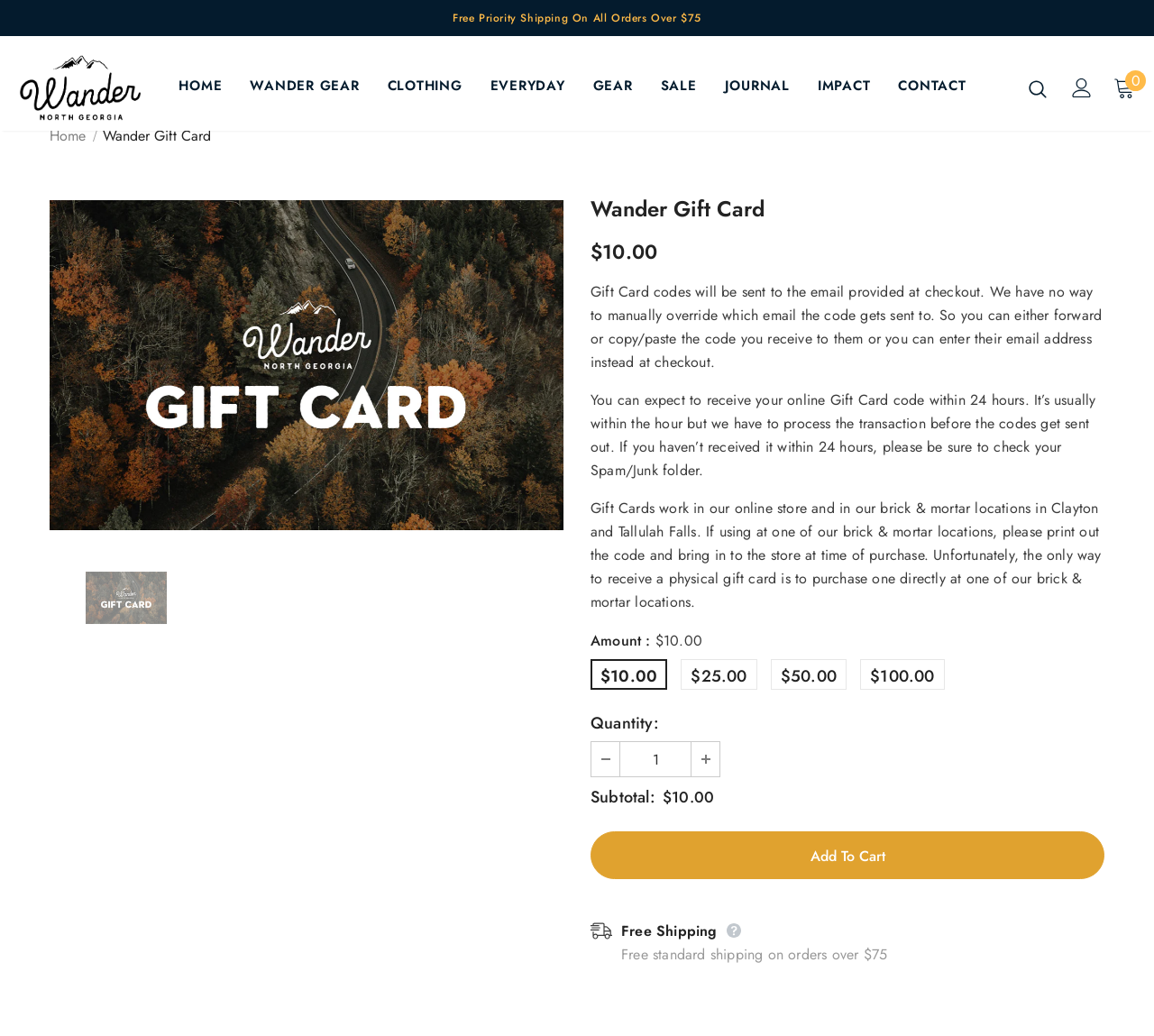How long does it take to receive a gift card code?
Please give a detailed answer to the question using the information shown in the image.

The webpage states that you can expect to receive your online Gift Card code within 24 hours, although it's usually within the hour.